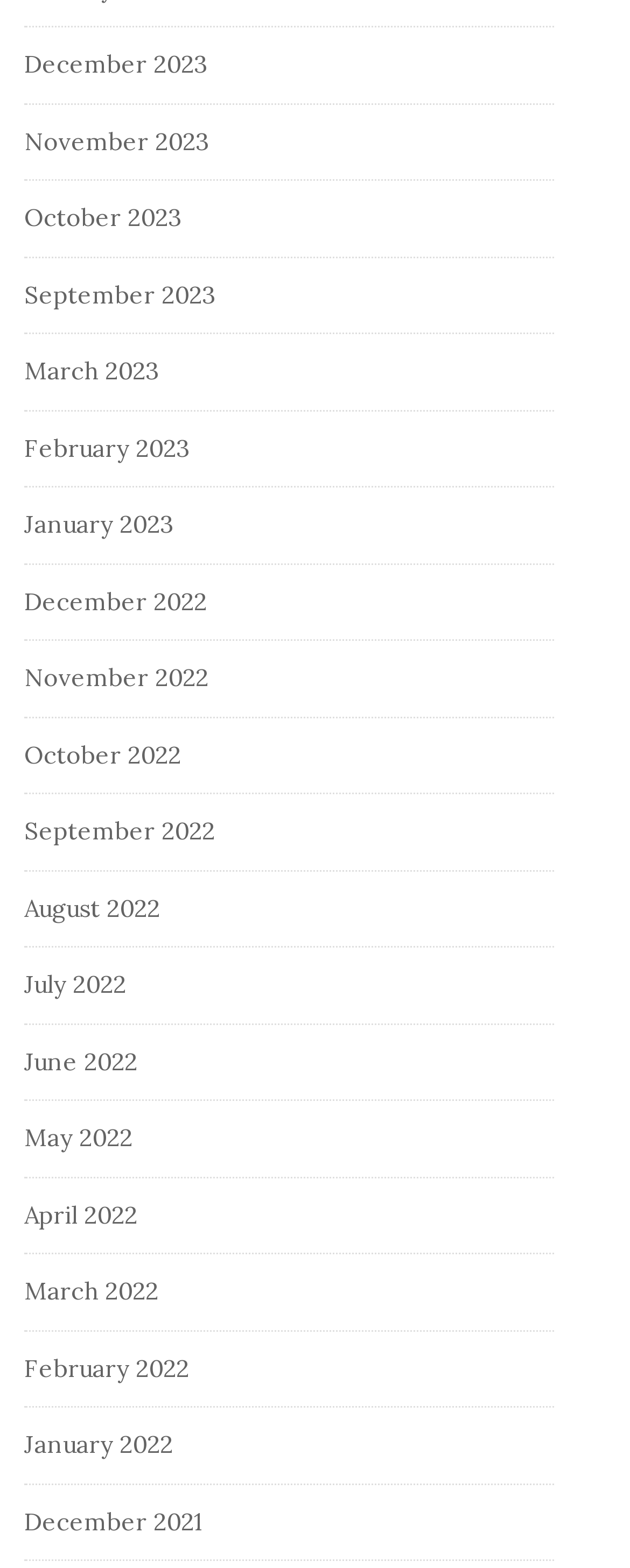Determine the bounding box coordinates of the region to click in order to accomplish the following instruction: "View January 2022". Provide the coordinates as four float numbers between 0 and 1, specifically [left, top, right, bottom].

[0.038, 0.911, 0.274, 0.931]